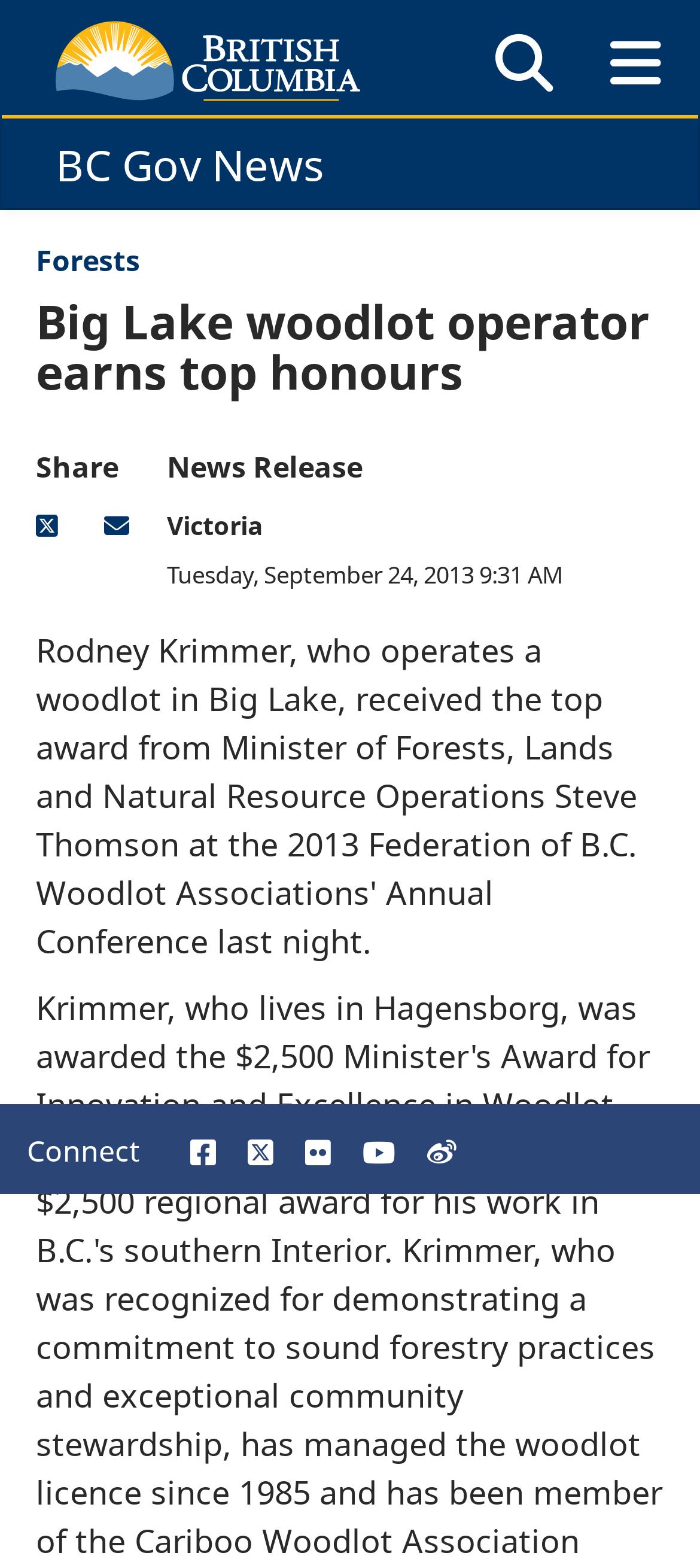Identify the bounding box of the UI element described as follows: "Forests". Provide the coordinates as four float numbers in the range of 0 to 1 [left, top, right, bottom].

[0.051, 0.153, 0.2, 0.179]